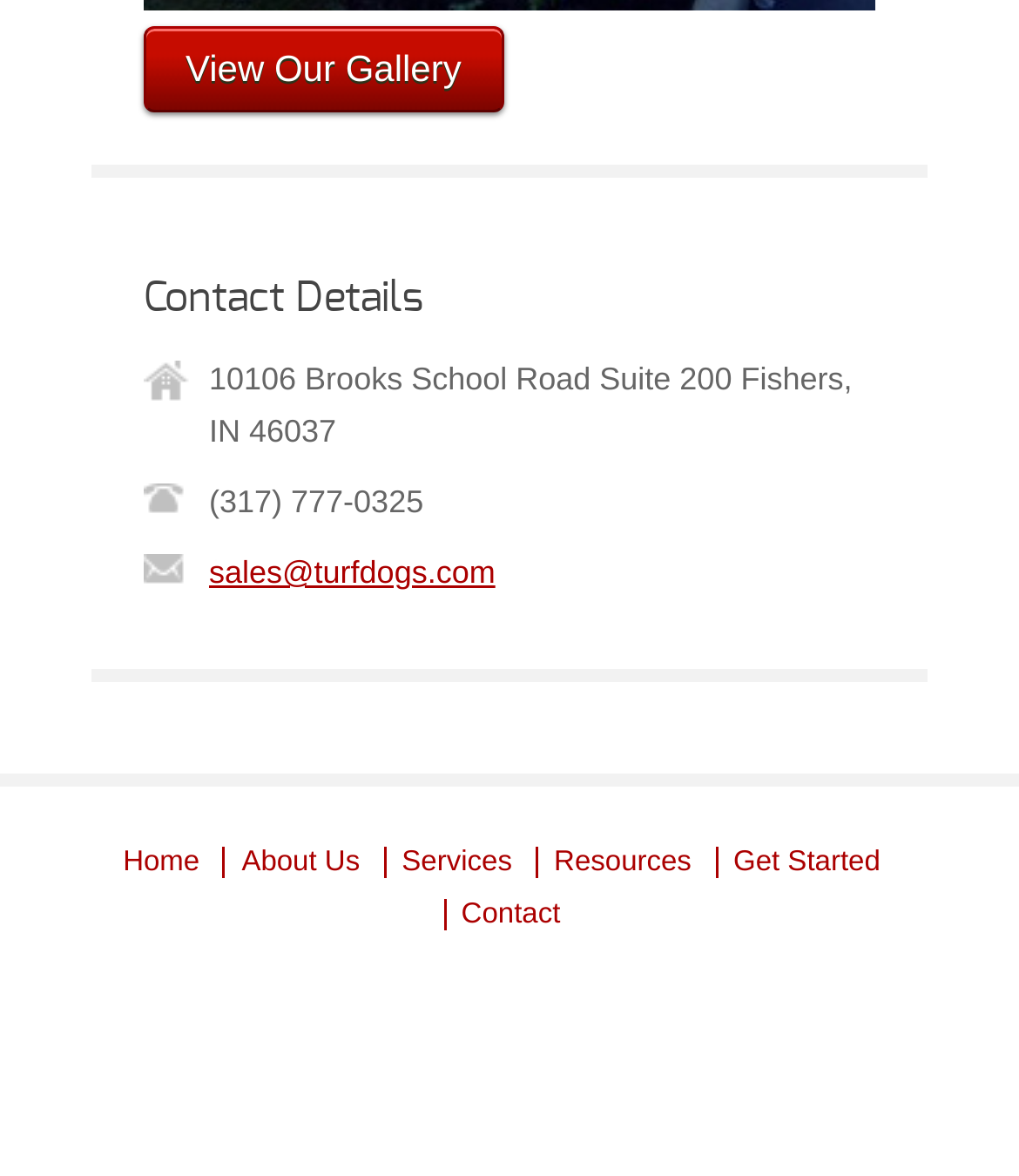Please identify the bounding box coordinates of where to click in order to follow the instruction: "Get in touch with the sales team".

[0.205, 0.471, 0.486, 0.502]